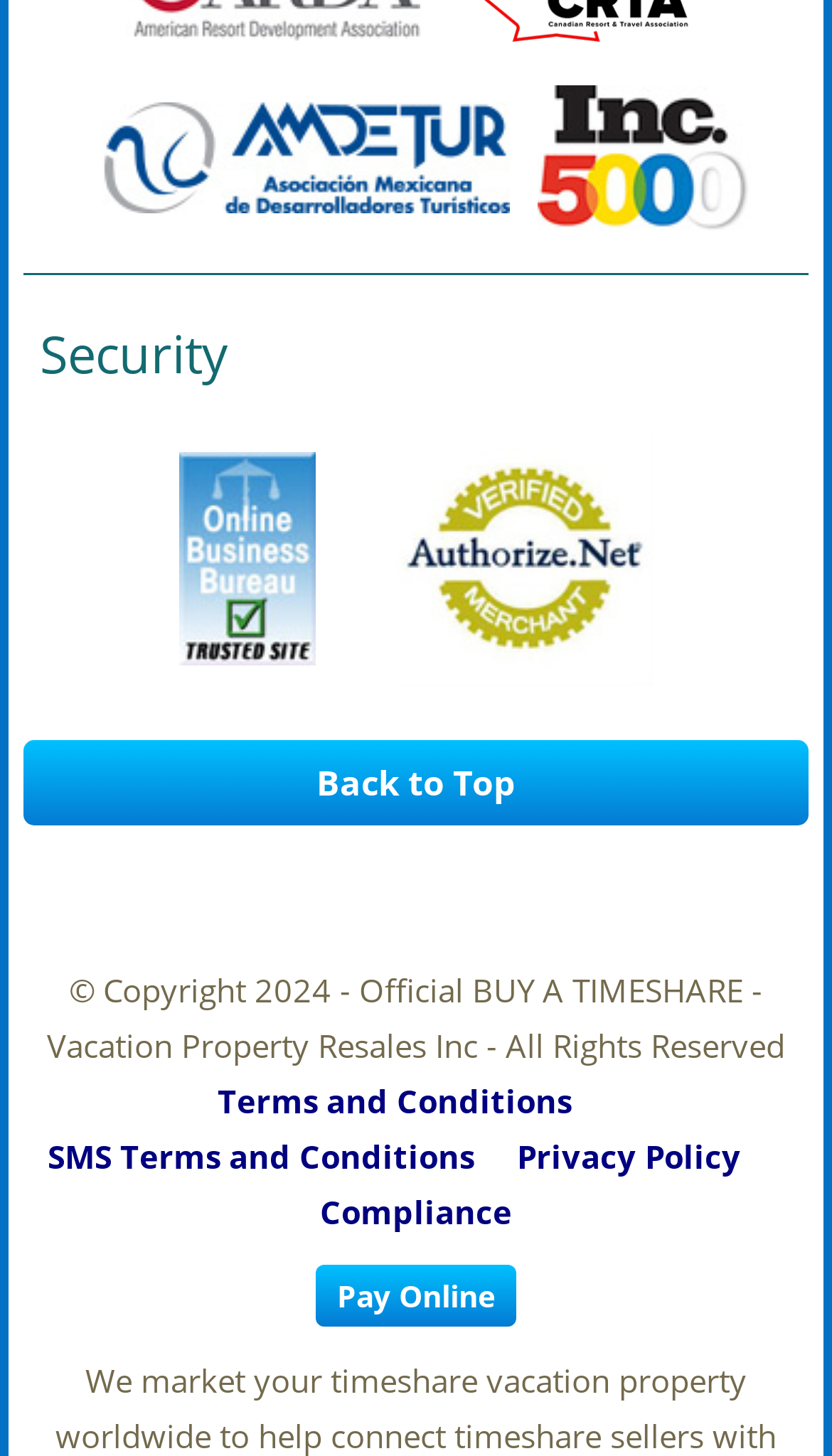What is the copyright year?
Provide an in-depth and detailed explanation in response to the question.

The copyright year can be found in the StaticText element with the text '© Copyright 2024 - Official BUY A TIMESHARE - Vacation Property Resales Inc - All Rights Reserved' at the bottom of the webpage.